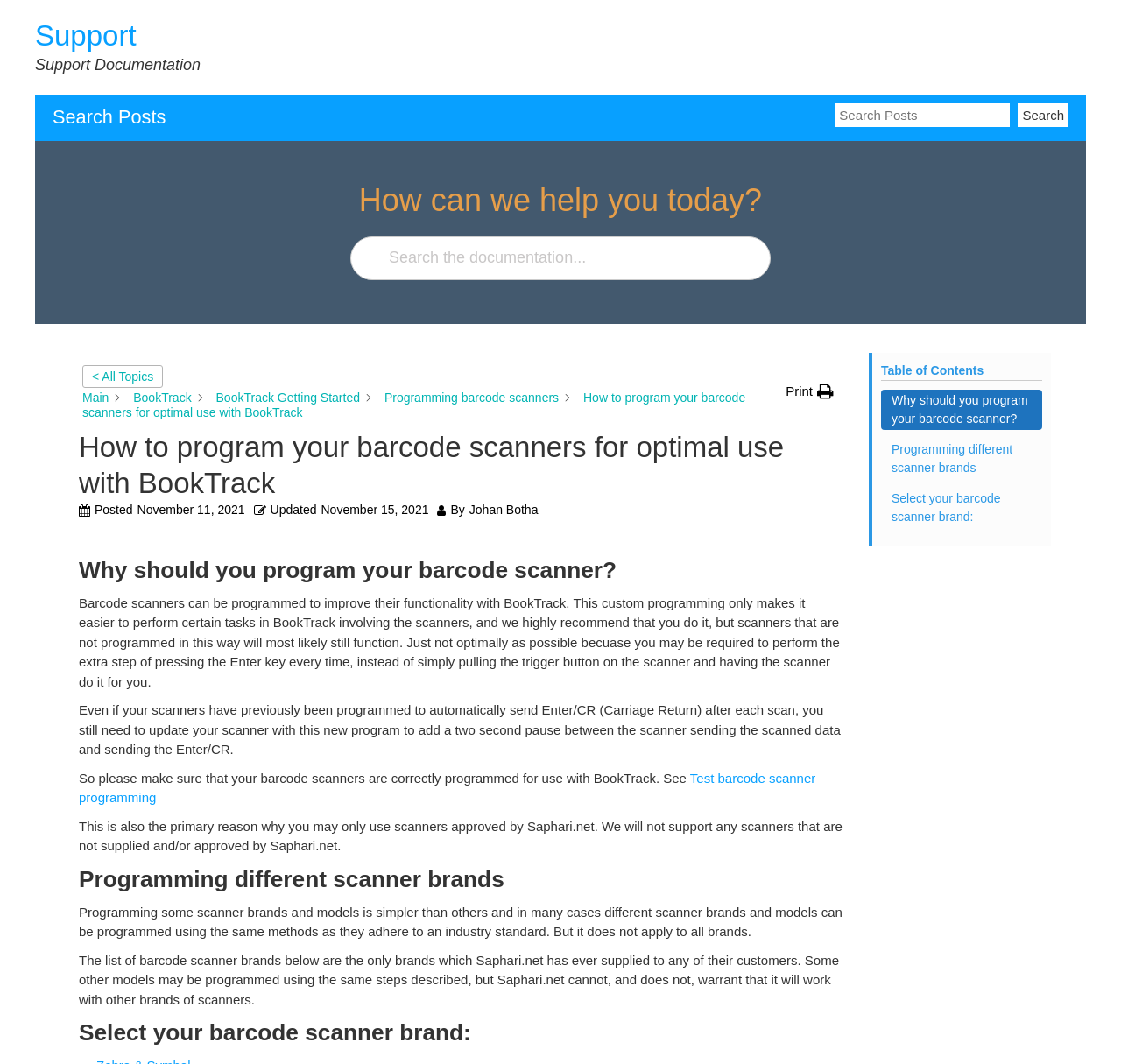Provide a one-word or one-phrase answer to the question:
What is the recommended action for barcode scanners?

Update with new program